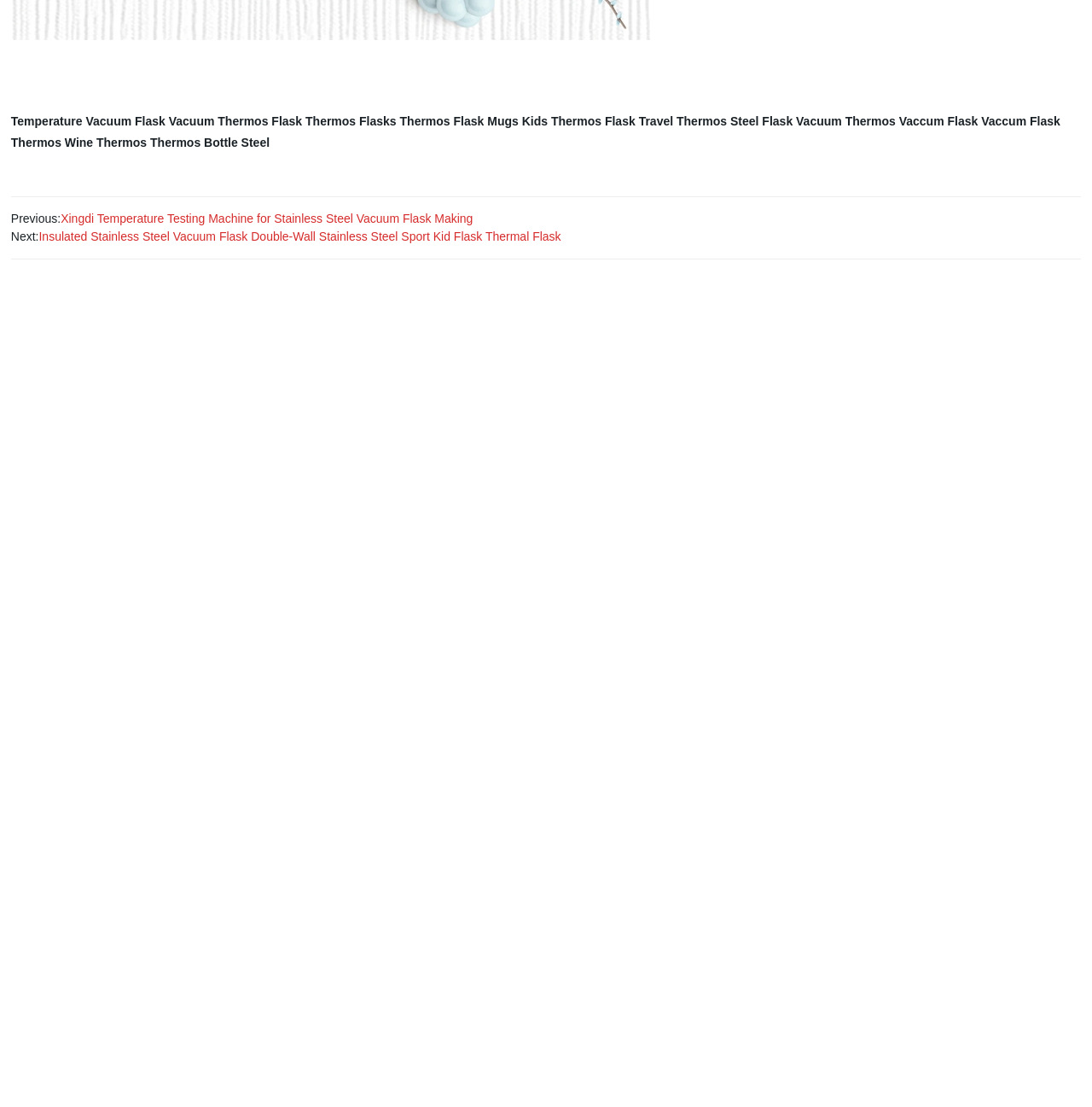Please predict the bounding box coordinates of the element's region where a click is necessary to complete the following instruction: "Contact Ms. Melina Zou". The coordinates should be represented by four float numbers between 0 and 1, i.e., [left, top, right, bottom].

[0.038, 0.857, 0.138, 0.872]